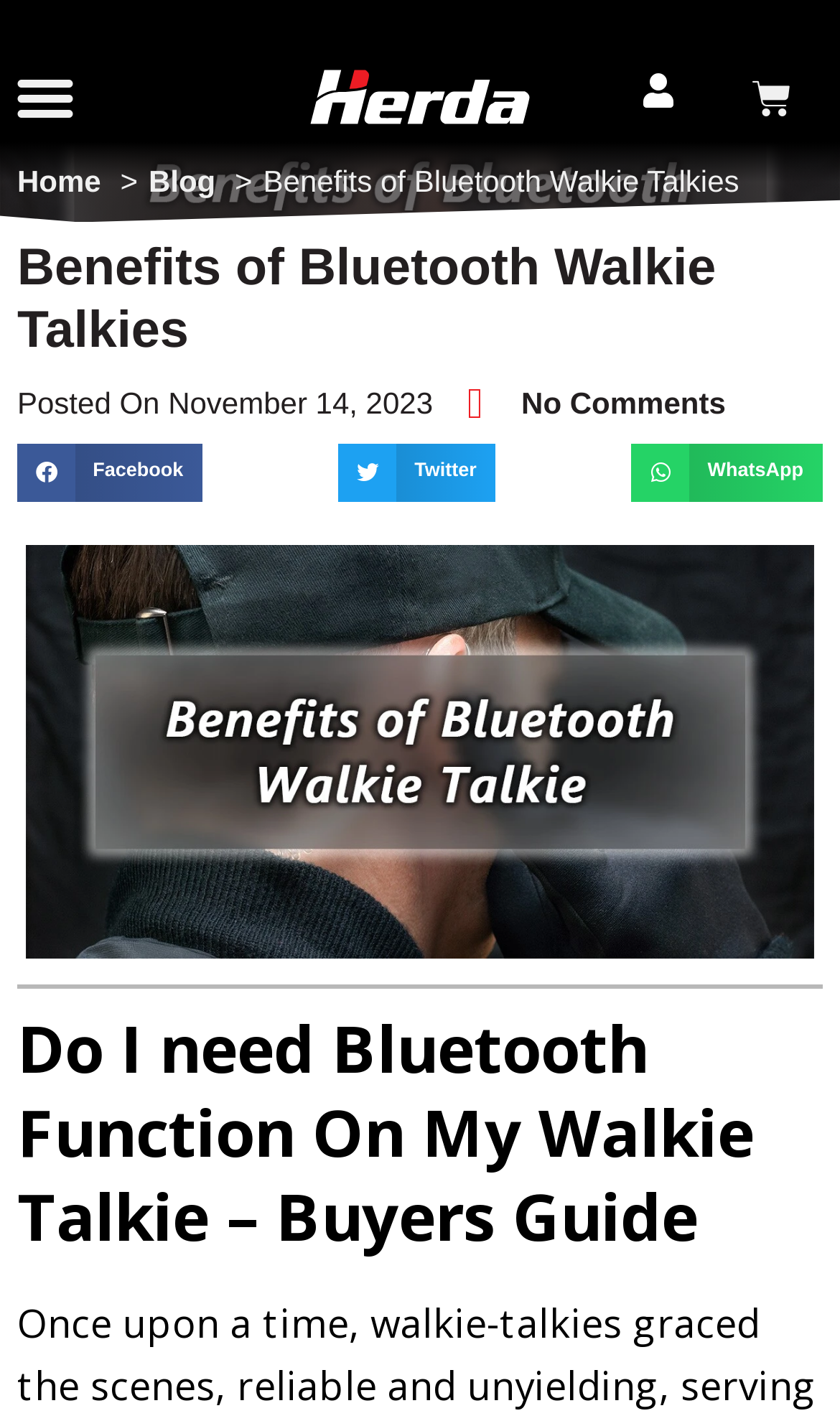What is the category of the current article?
Examine the image and provide an in-depth answer to the question.

I determined the category of the current article by looking at the breadcrumb navigation section, which shows the path 'Home > Blog > Benefits of Bluetooth Walkie Talkies'. This indicates that the current article is under the 'Blog' category.